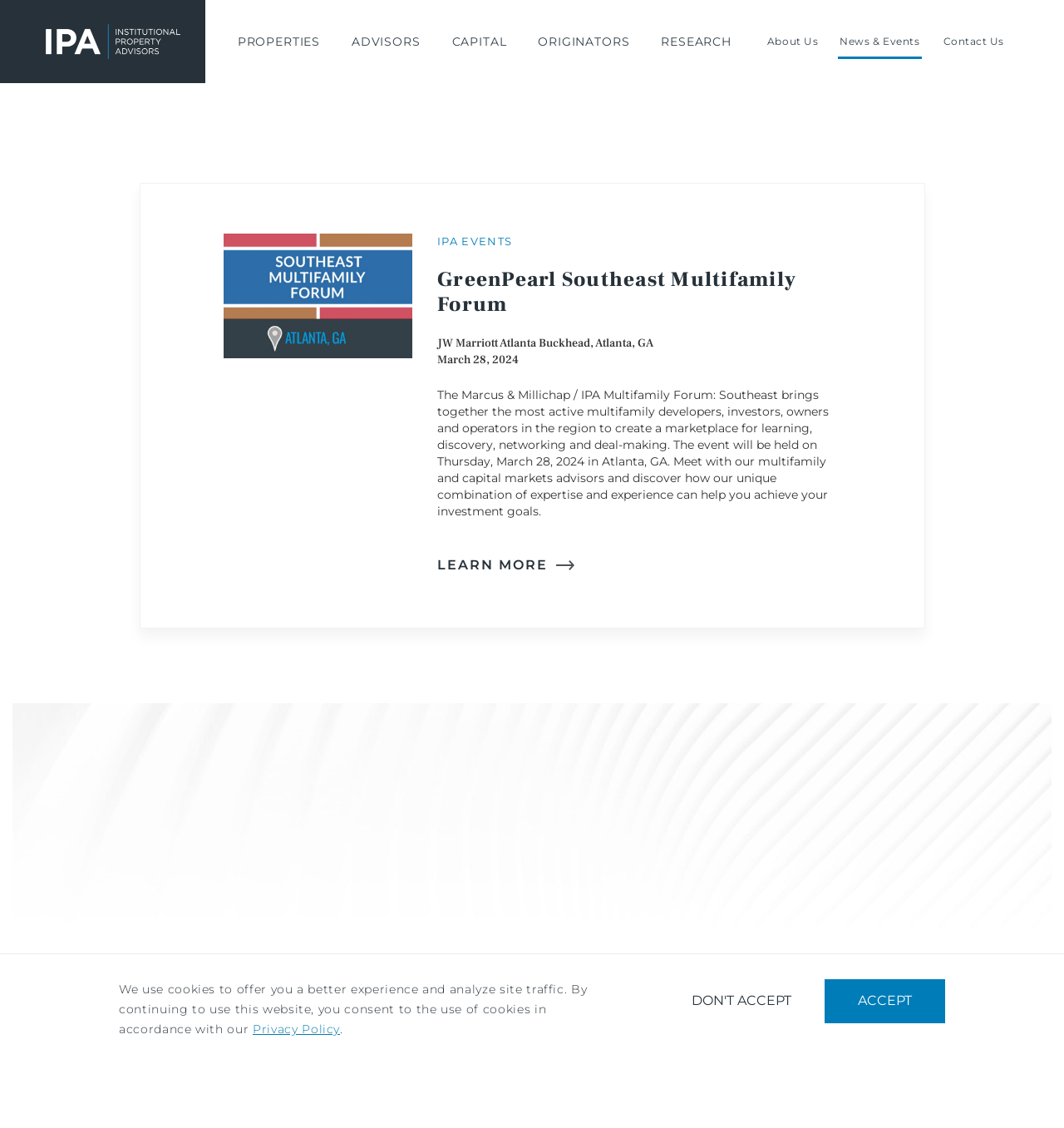What is the logo on the top left corner?
Using the image as a reference, answer the question with a short word or phrase.

IPA Logo